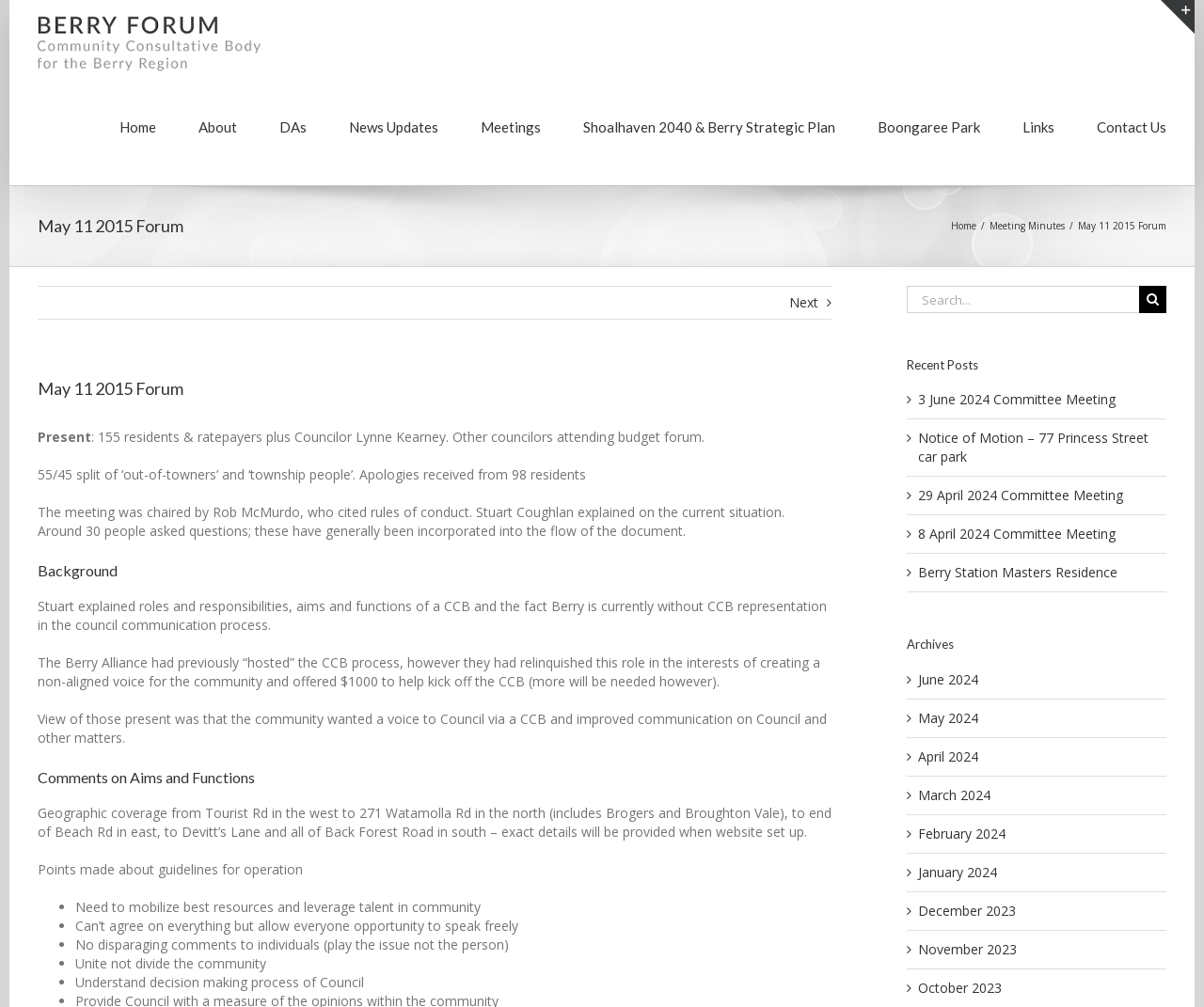From the webpage screenshot, identify the region described by Economy. Provide the bounding box coordinates as (top-left x, top-left y, bottom-right x, bottom-right y), with each value being a floating point number between 0 and 1.

None